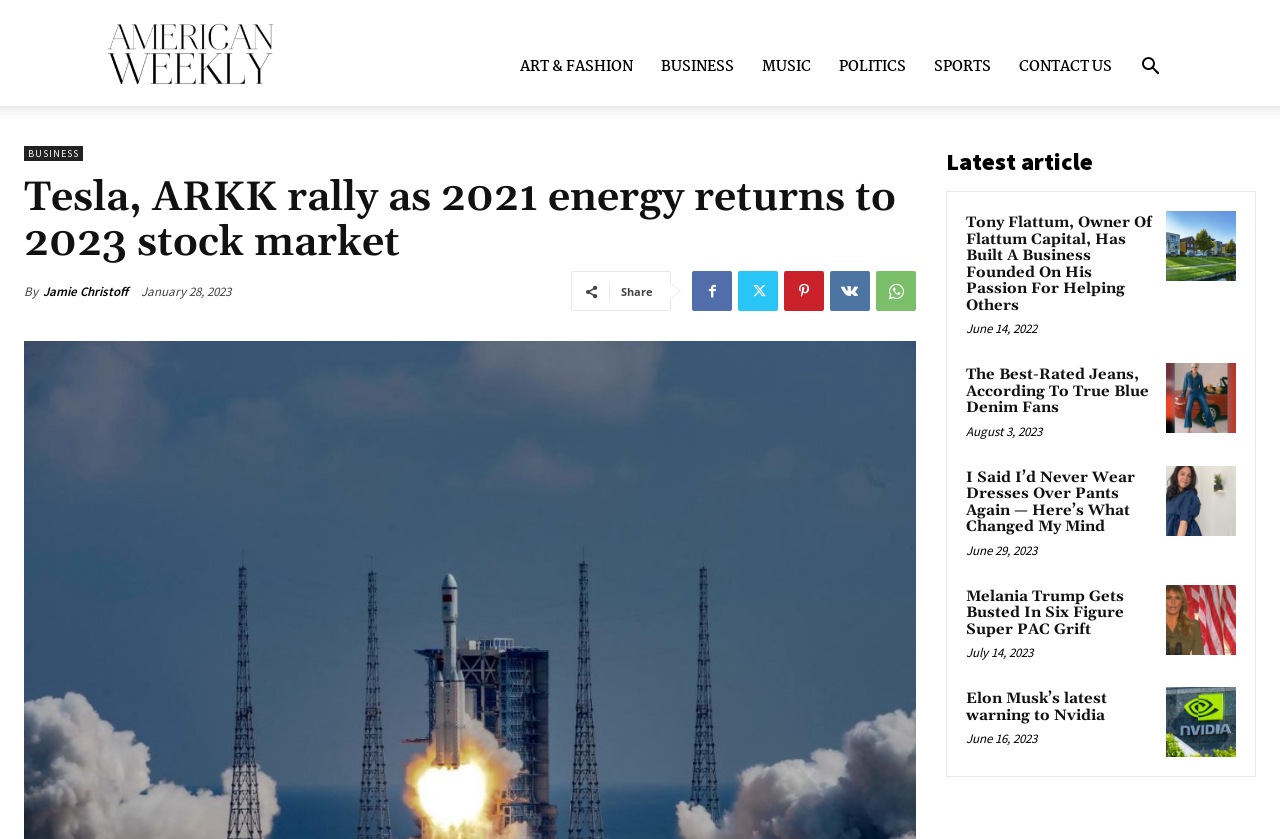Provide the bounding box coordinates of the HTML element described by the text: "Twitter". The coordinates should be in the format [left, top, right, bottom] with values between 0 and 1.

[0.577, 0.323, 0.608, 0.371]